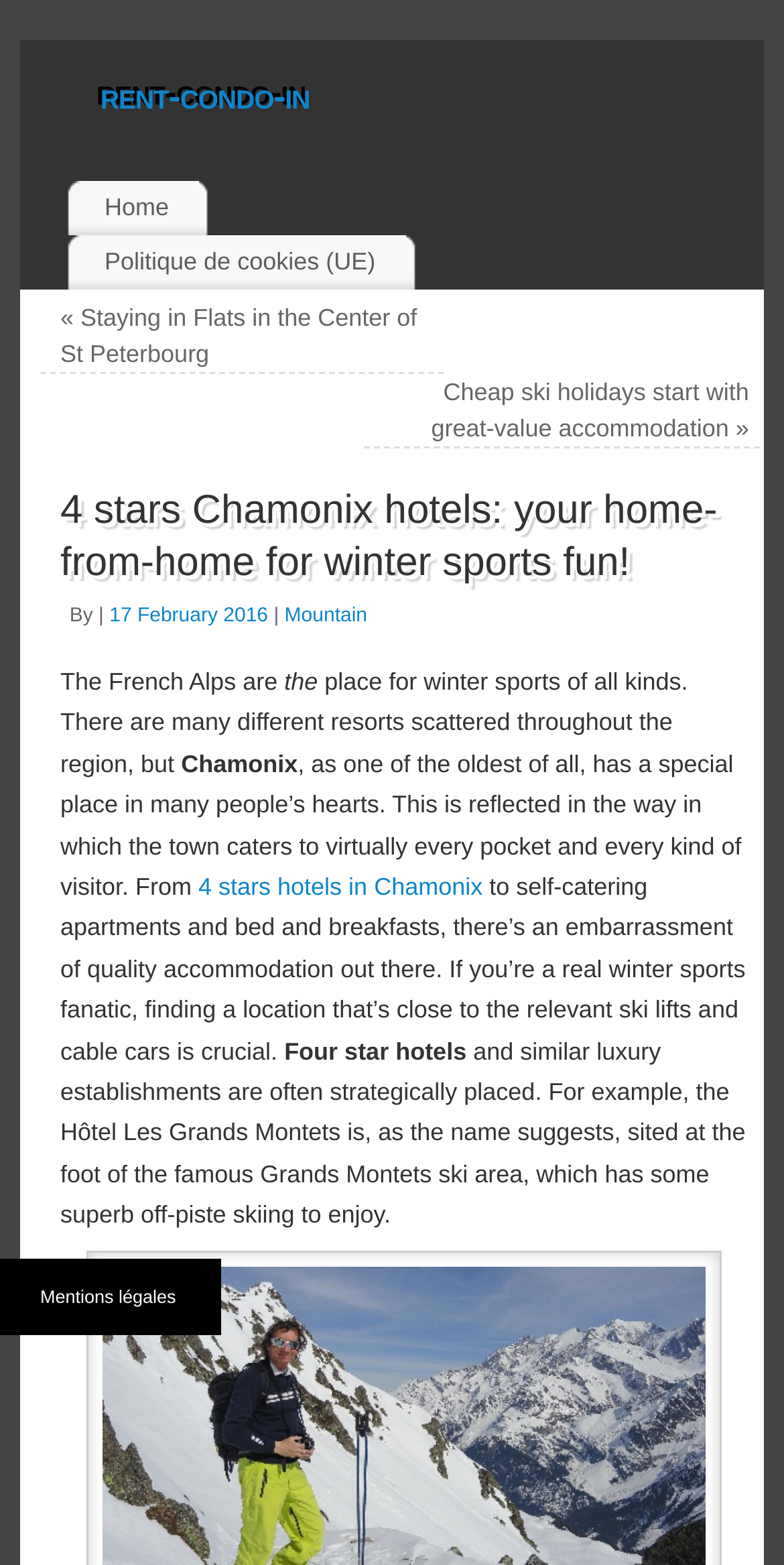Explain the features and main sections of the webpage comprehensively.

This webpage is about 4-star hotels in Chamonix, specifically highlighting the luxury accommodations available for winter sports enthusiasts. At the top of the page, there are several links, including "Home", "Politique de cookies (UE)", and "Mentions légales", which are positioned near the top left corner of the page. 

Below these links, there is a heading that reads "4 stars Chamonix hotels: your home-from-home for winter sports fun!" which spans almost the entire width of the page. 

Following this heading, there is a section of text that describes the French Alps as a prime location for winter sports, with Chamonix being a special destination that caters to various types of visitors. This text is divided into several paragraphs, with links to "4 stars hotels in Chamonix" and "Mountain" embedded within the text. 

The text also highlights the importance of finding accommodations close to ski lifts and cable cars, and mentions that four-star hotels and luxury establishments are often strategically placed. For example, the Hôtel Les Grands Montets is located at the foot of the famous Grands Montets ski area, which offers superb off-piste skiing.